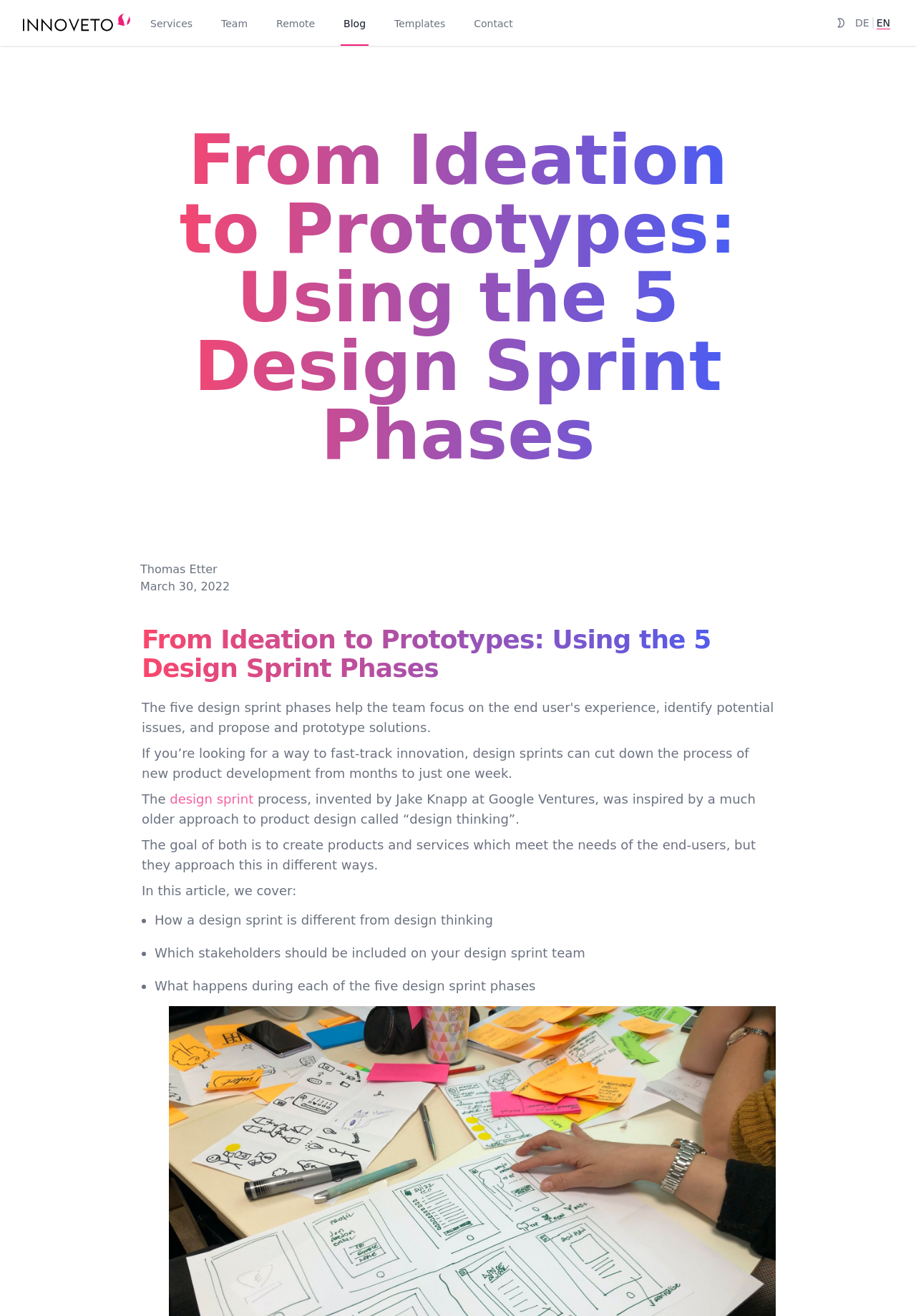How many design sprint phases are there?
Please interpret the details in the image and answer the question thoroughly.

The article mentions 'the five design sprint phases' and later explains what happens during each of these phases.